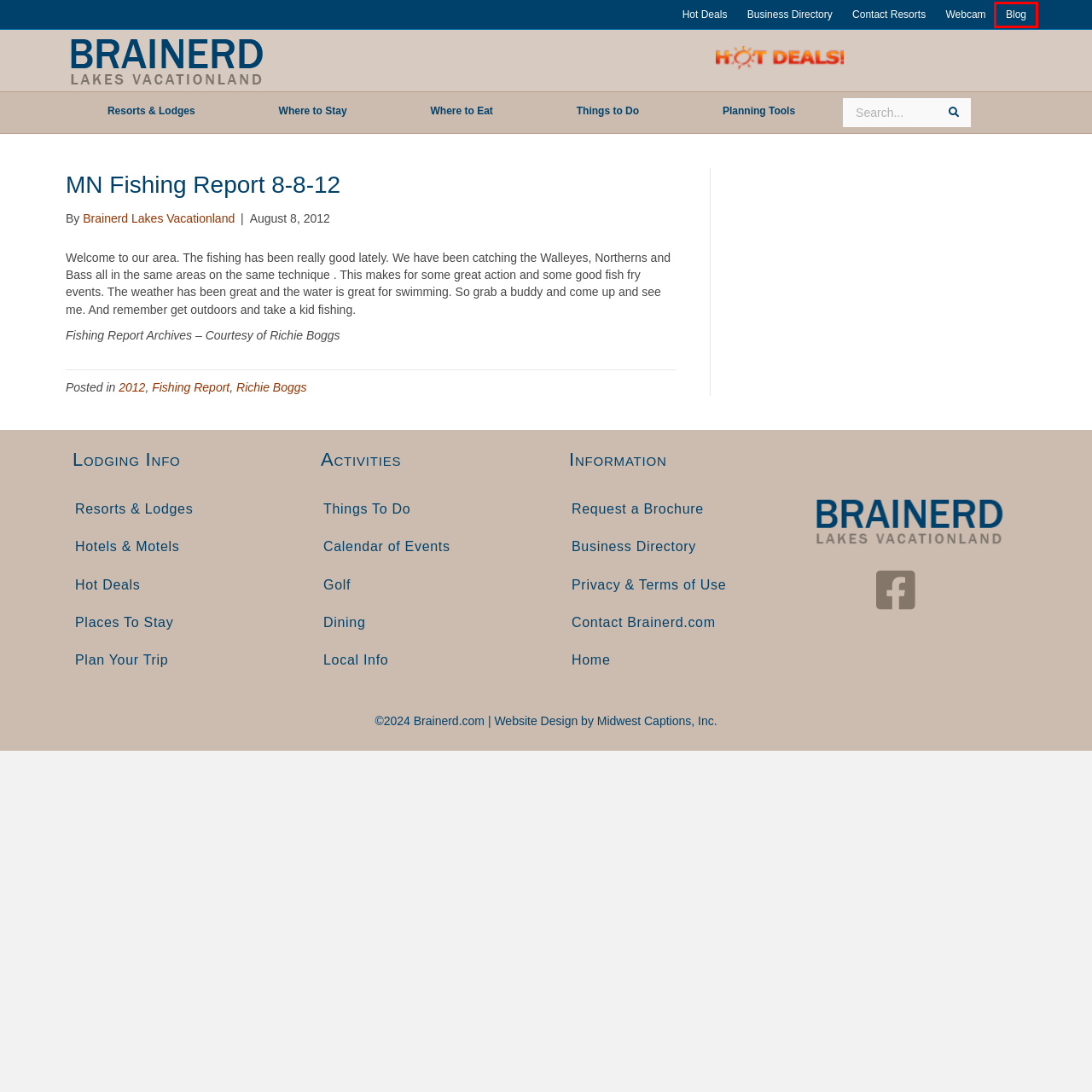Analyze the given webpage screenshot and identify the UI element within the red bounding box. Select the webpage description that best matches what you expect the new webpage to look like after clicking the element. Here are the candidates:
A. Brainerd Resort Deals - Hotel Deals - Hot Deals Lodging Specials
B. Brainerd MN Webcam - Backyard Live Stream - Brainerd Lakes Wildlife
C. Visit Brainerd MN - Family Lake Vacations - MN Meetings & Conference
D. Contact Brainerd Lakes Vacationland - Brainerd MN Tourism Information
E. Minnesota Website Design | Brainerd MN |Development Web Site Marketing Midwest Captions
F. Privacy Policy and Terms of Use for the Website www.brainerd.com
G. Brainerd MN Resorts & Lodges - Cabin Rentals - Vacation Homes
H. Brainerd MN News & Interests - Events - City Updates - Find information

H